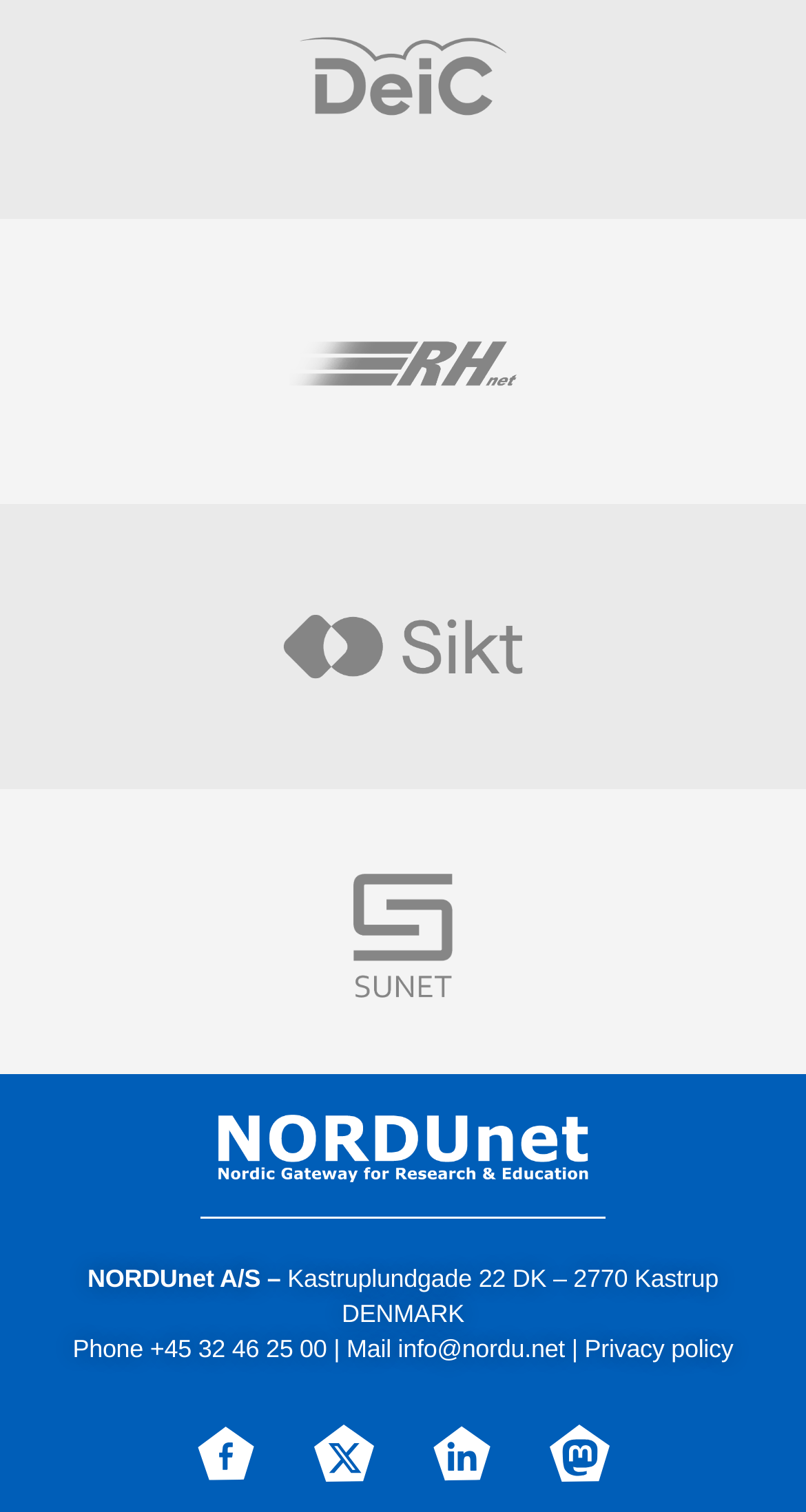Highlight the bounding box coordinates of the element that should be clicked to carry out the following instruction: "Visit the website". The coordinates must be given as four float numbers ranging from 0 to 1, i.e., [left, top, right, bottom].

[0.223, 0.106, 0.777, 0.372]